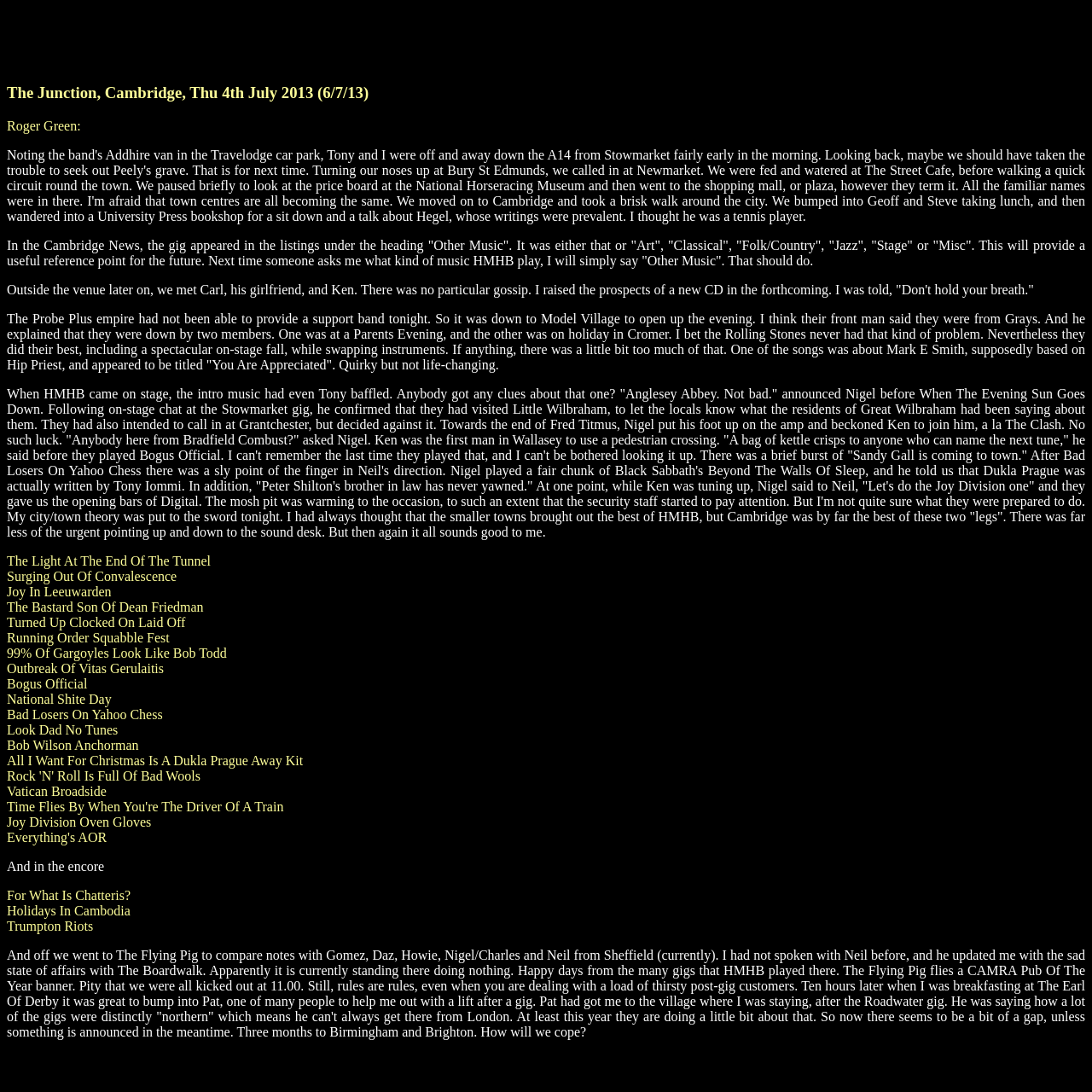What is the name of the band mentioned in the article?
Look at the image and respond with a one-word or short-phrase answer.

HMHB